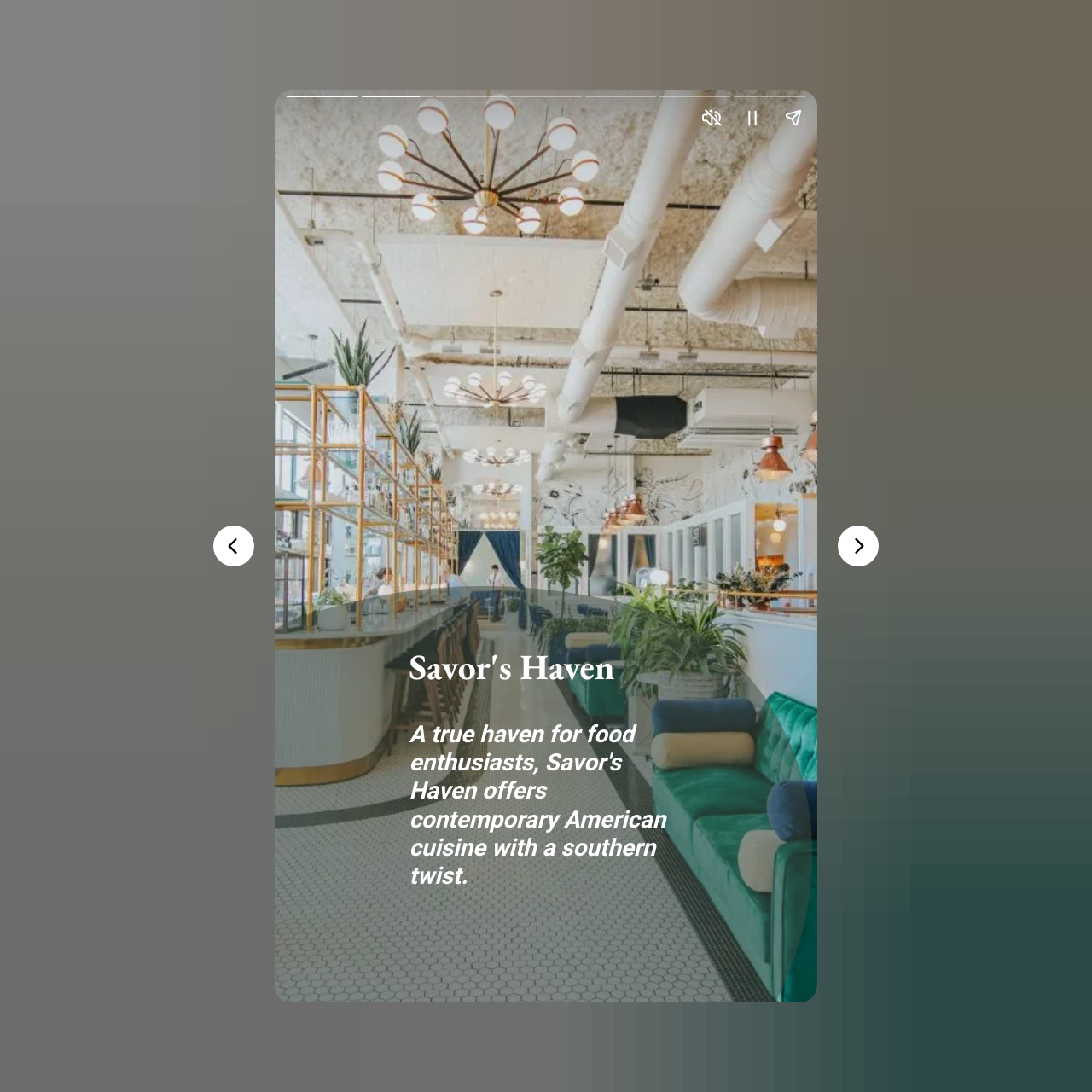Please reply to the following question with a single word or a short phrase:
What is the name of the first restaurant?

Savor's Haven